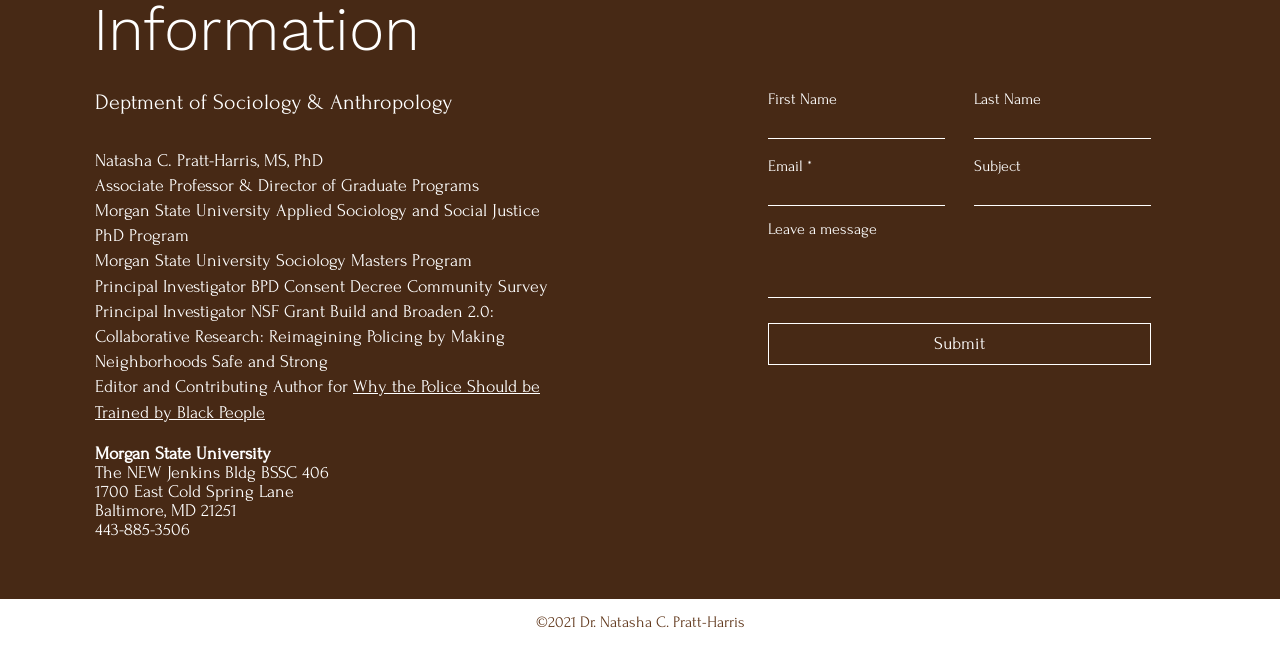What is the university's name?
Please respond to the question with as much detail as possible.

The university's name is mentioned in multiple StaticText elements, including 'Morgan State University Applied Sociology and Social Justice PhD Program' and 'Morgan State University Sociology Masters Program'.